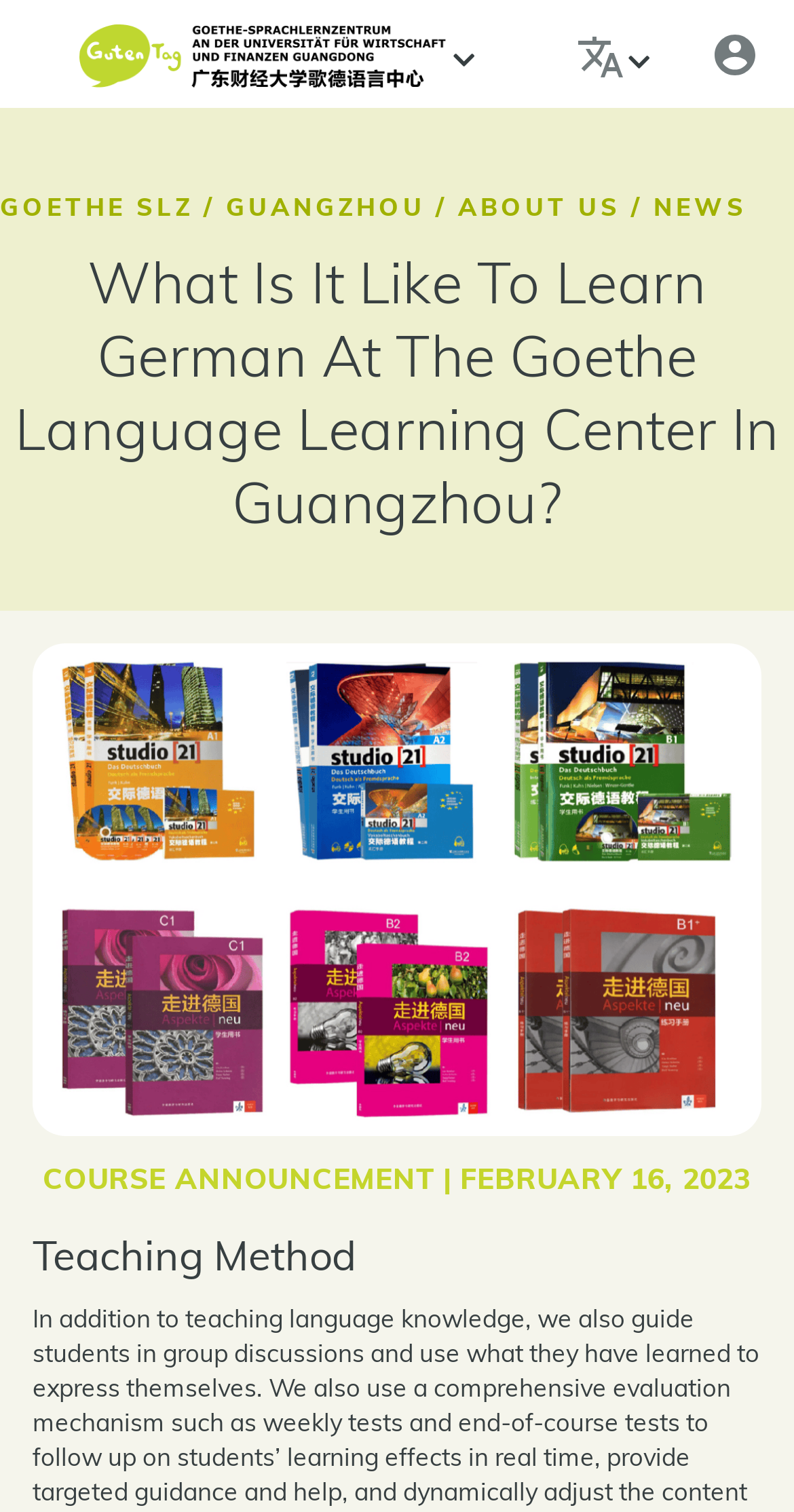What is the second heading on the webpage?
Provide a detailed and extensive answer to the question.

By analyzing the heading elements, I found that the second heading is 'Teaching Method' with bounding box coordinates [0.041, 0.815, 0.959, 0.847]. This heading is likely a subtopic of the main heading.